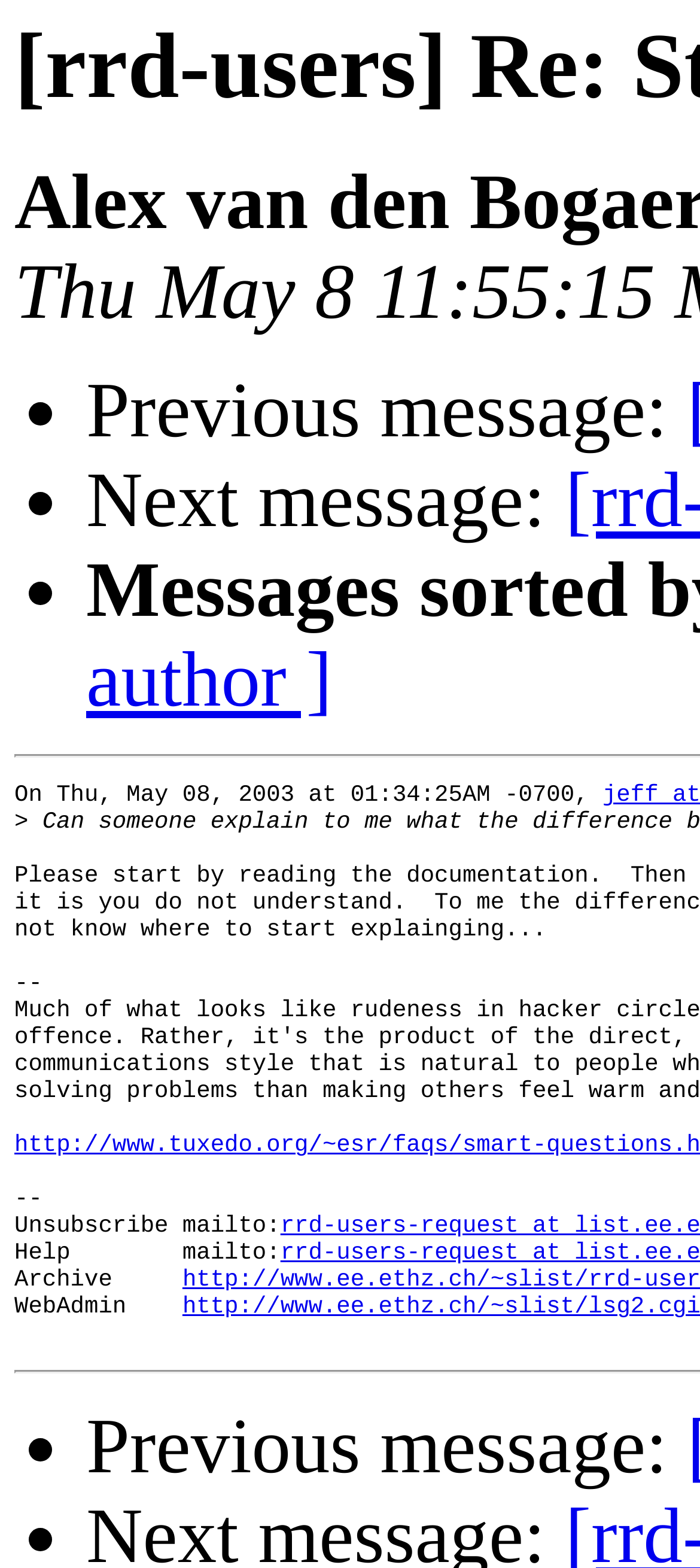Give a one-word or phrase response to the following question: What is the content type of the text 'WebAdmin'?

Username or identifier